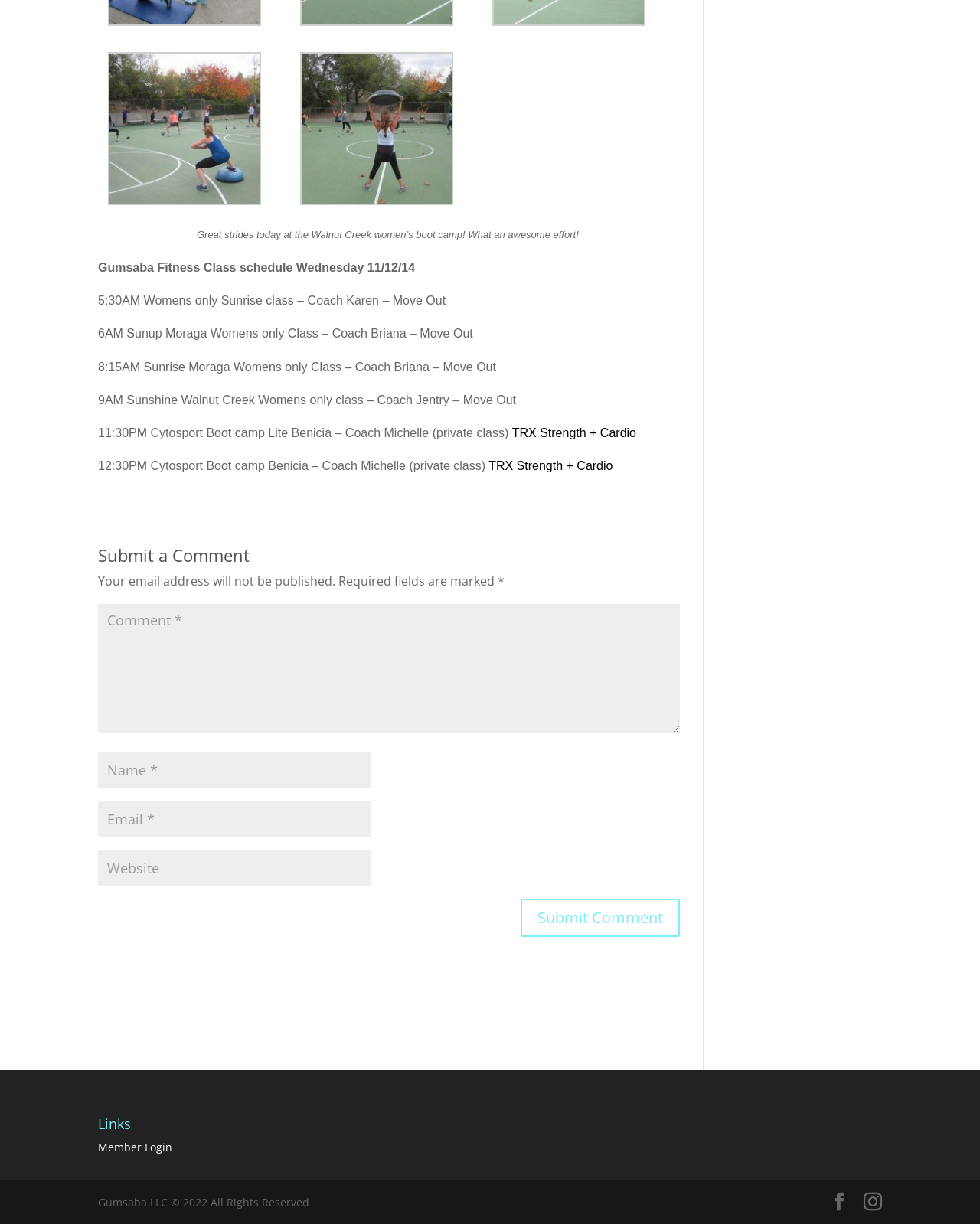Please specify the bounding box coordinates for the clickable region that will help you carry out the instruction: "Write a comment in the 'Comment' field".

[0.1, 0.494, 0.694, 0.599]